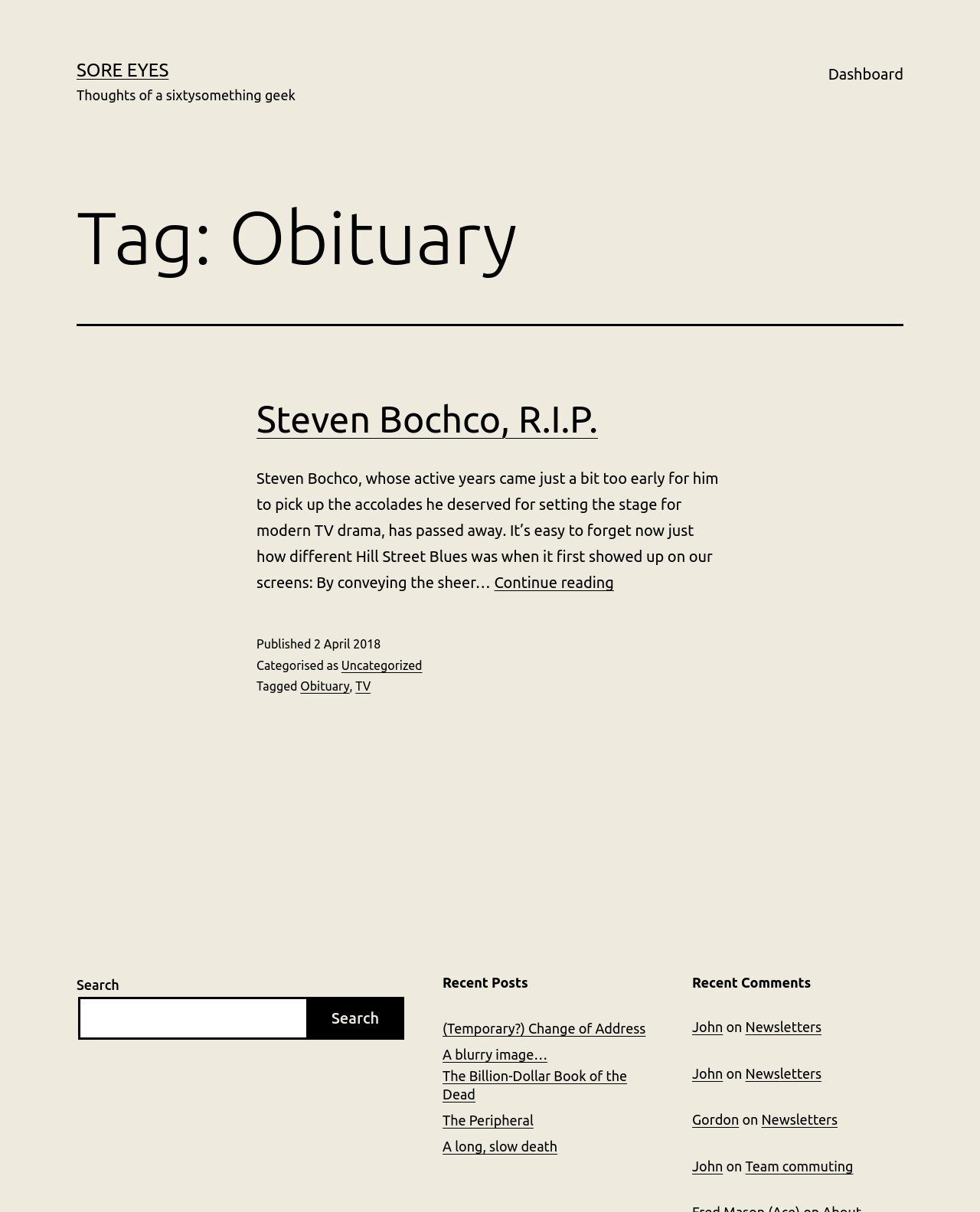Determine the bounding box coordinates of the UI element described by: "A blurry image…".

[0.452, 0.863, 0.559, 0.878]